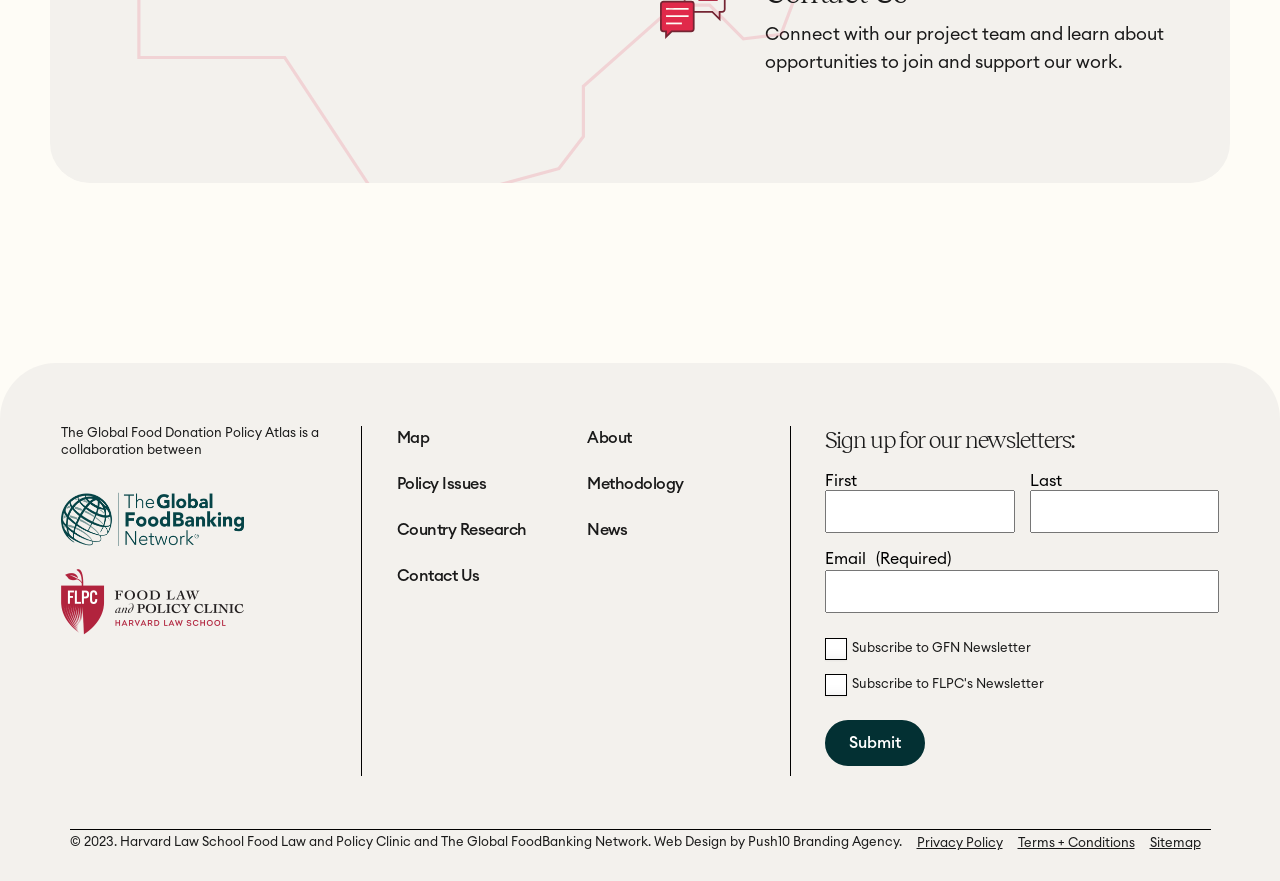Identify the bounding box coordinates of the part that should be clicked to carry out this instruction: "Click the Submit button".

[0.645, 0.817, 0.723, 0.869]